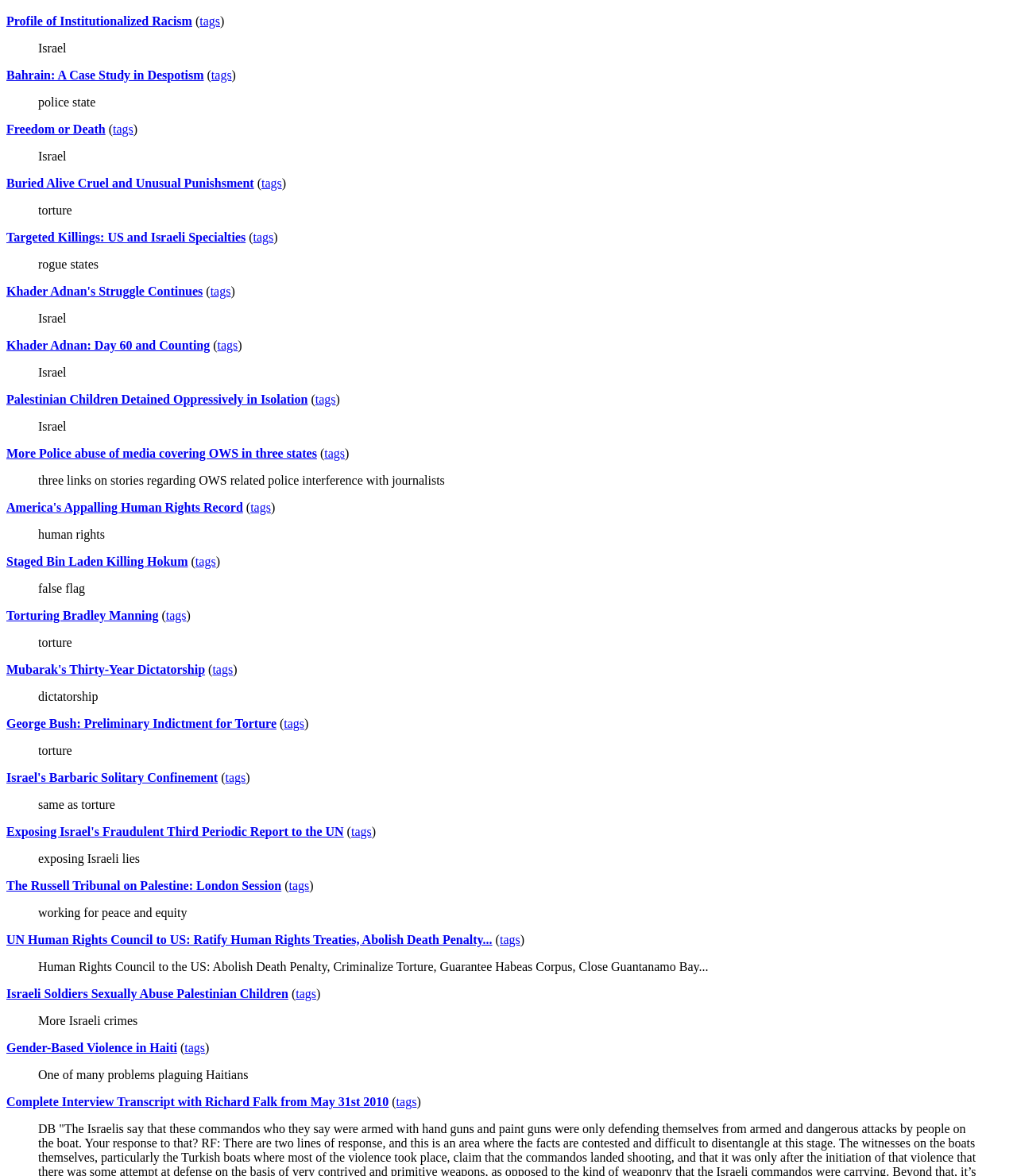Answer the question using only a single word or phrase: 
How many blockquotes are on this webpage?

14